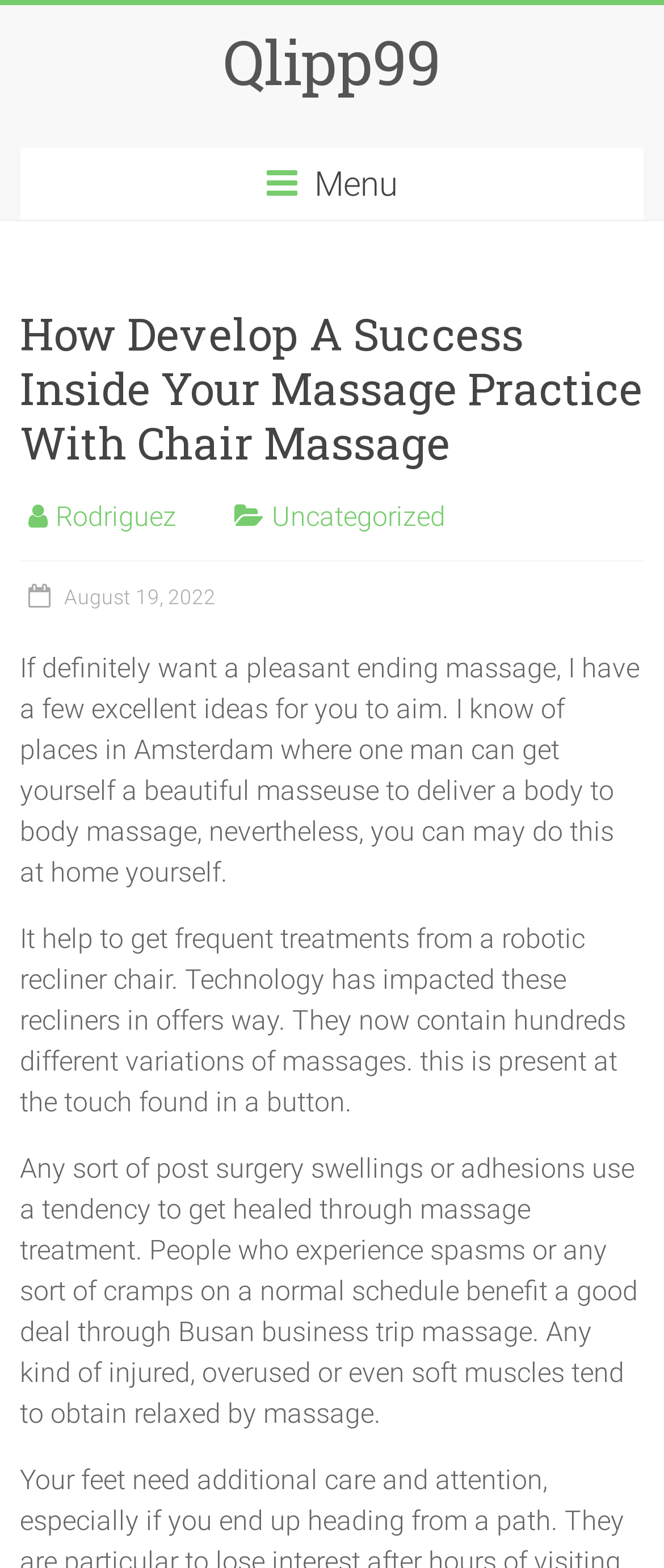Show the bounding box coordinates for the HTML element as described: "August 19, 2022".

[0.03, 0.373, 0.325, 0.389]